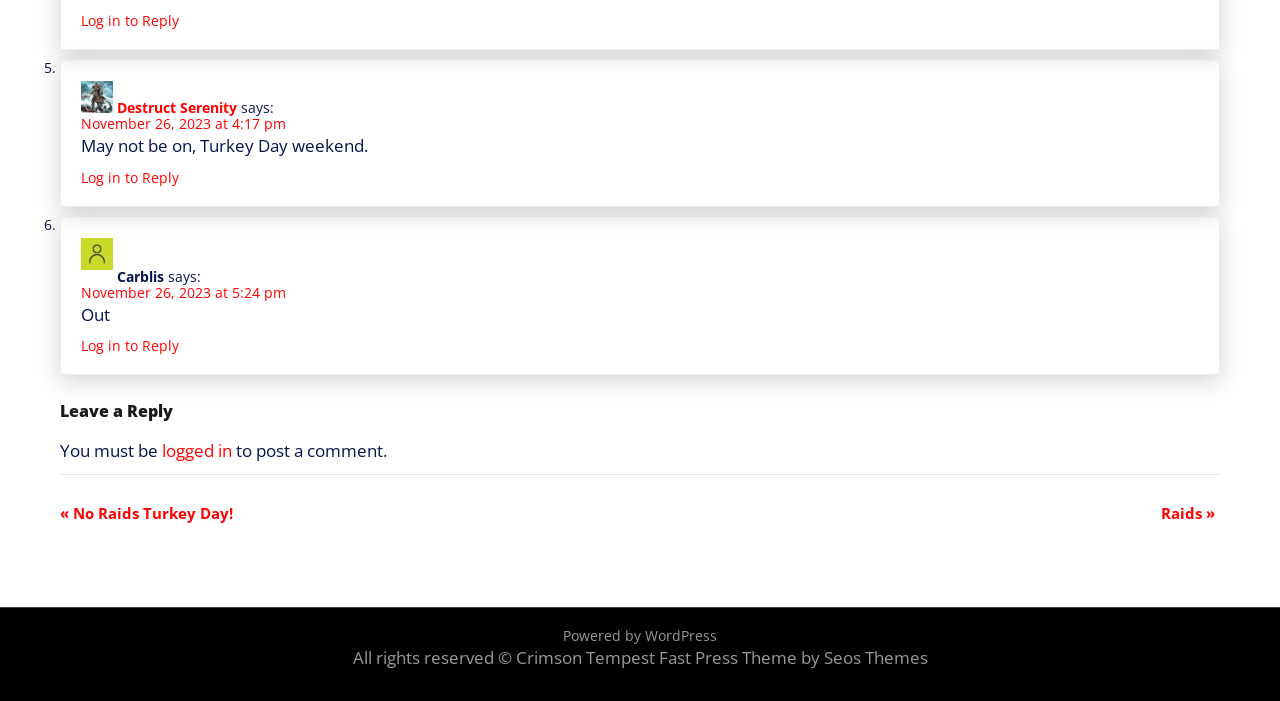Refer to the image and answer the question with as much detail as possible: What is the copyright information at the bottom of the webpage?

The copyright information at the bottom of the webpage states 'All rights reserved © Crimson Tempest', indicating that the content on the webpage is owned by Crimson Tempest.